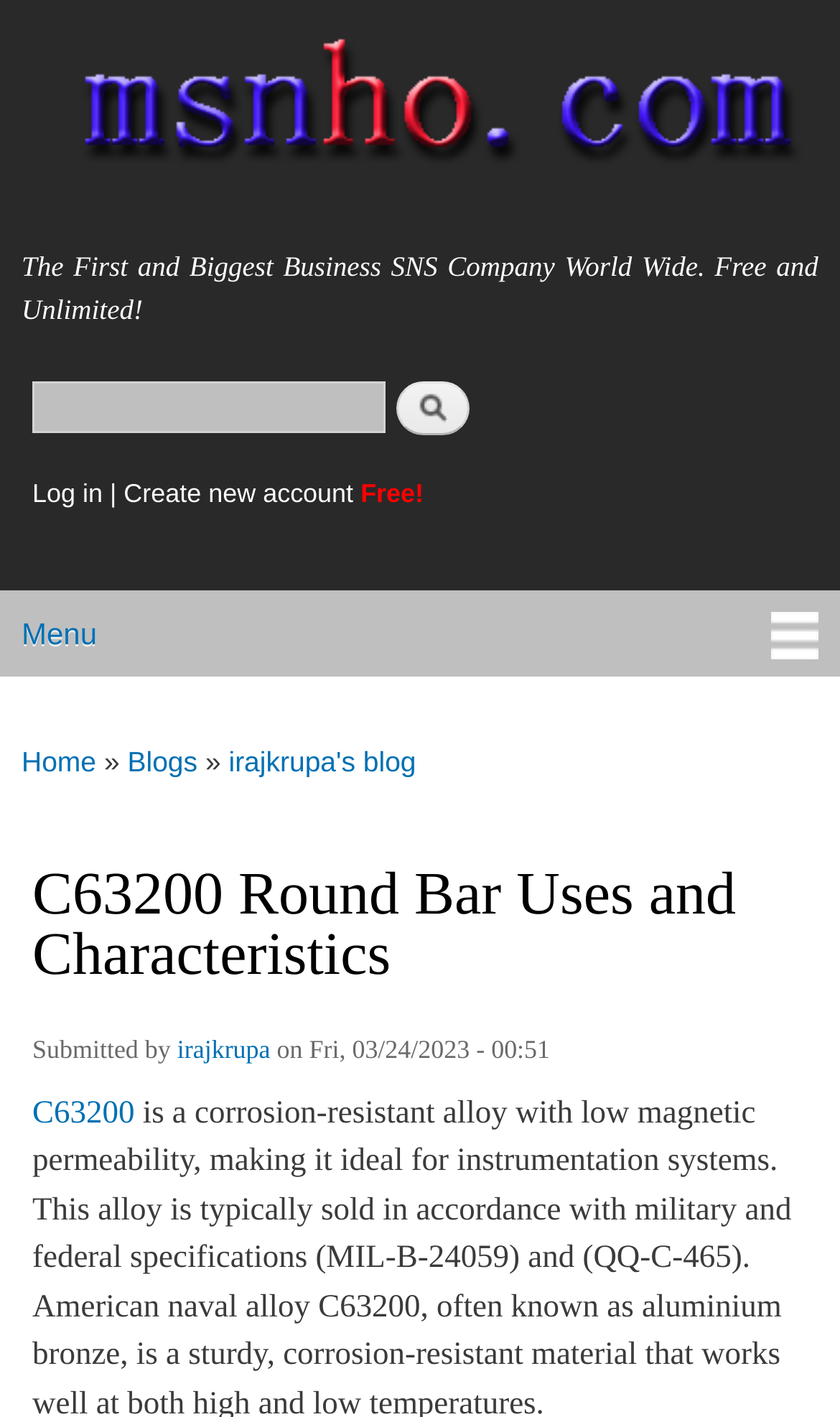Specify the bounding box coordinates of the area to click in order to execute this command: 'Click on the 'Logo: Austrian Red Cross''. The coordinates should consist of four float numbers ranging from 0 to 1, and should be formatted as [left, top, right, bottom].

None